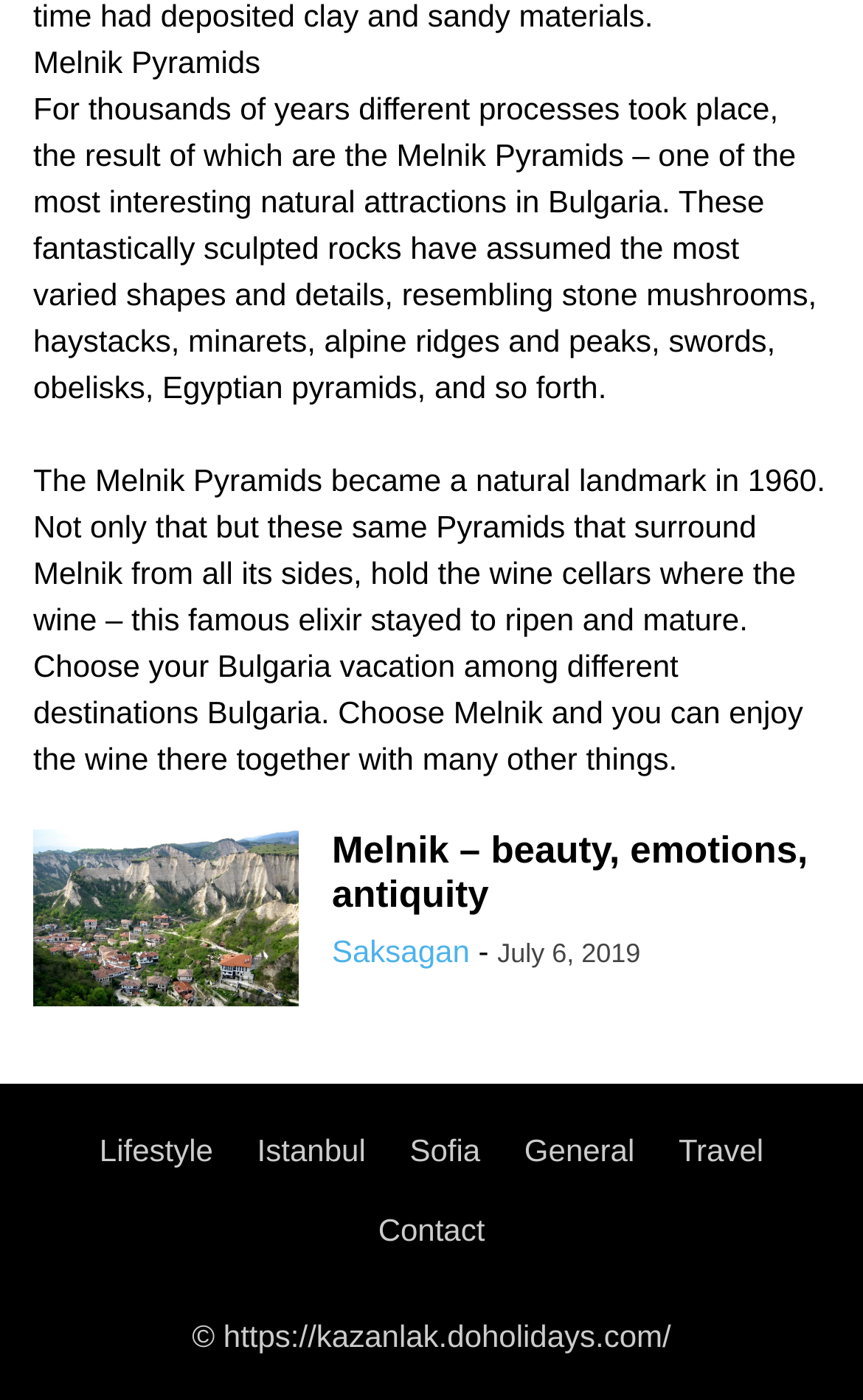When did the Melnik Pyramids become a natural landmark?
From the image, provide a succinct answer in one word or a short phrase.

1960